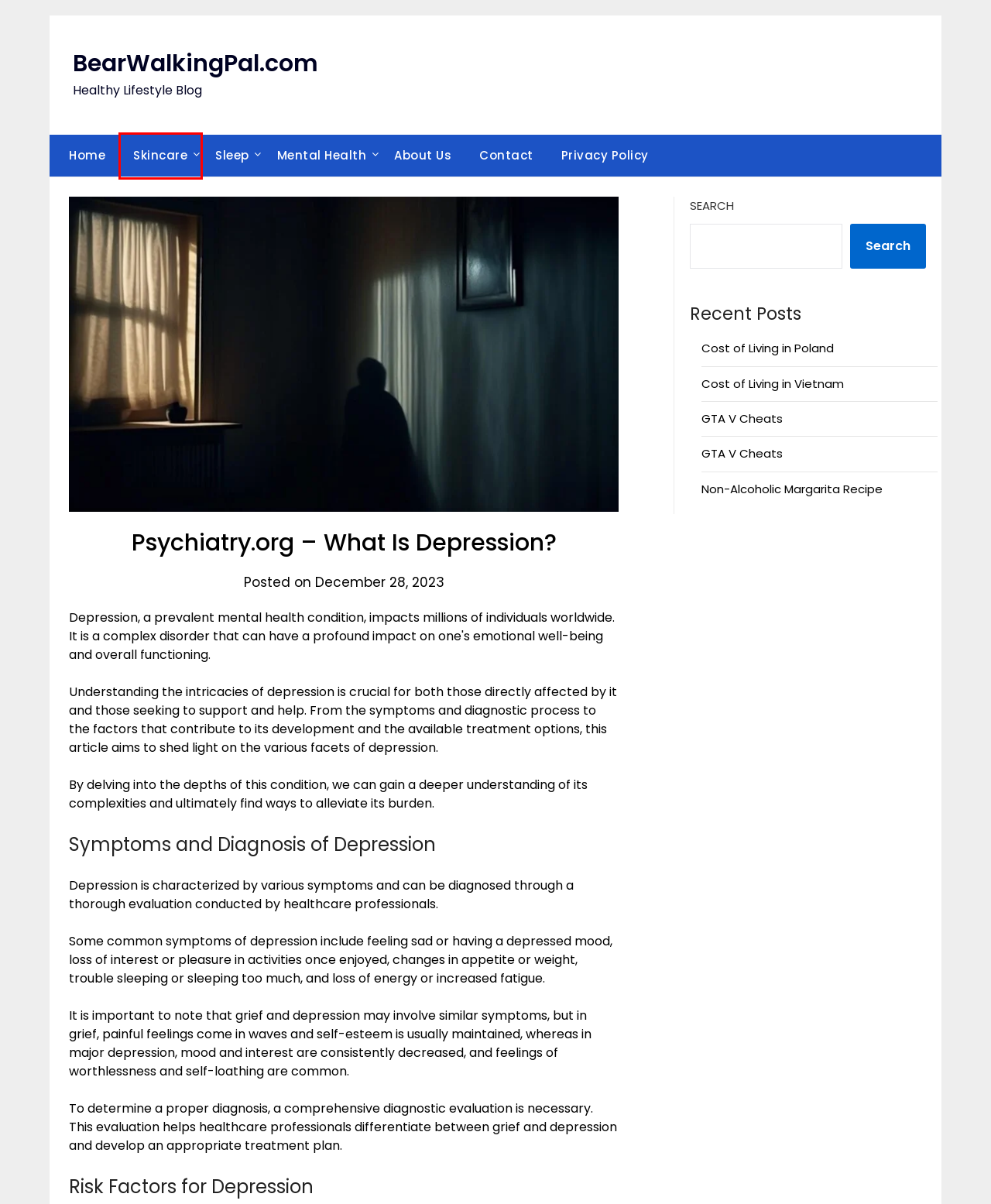Review the screenshot of a webpage containing a red bounding box around an element. Select the description that best matches the new webpage after clicking the highlighted element. The options are:
A. Skincare - BearWalkingPal.com
B. Non-Alcoholic Margarita Recipe
C. Cost of Living in Poland
D. Mental Health - BearWalkingPal.com
E. Contact
F. Cost of Living in Vietnam
G. Sleep - BearWalkingPal.com
H. BearWalkingPal.com - Healthy Lifestyle Blog

A